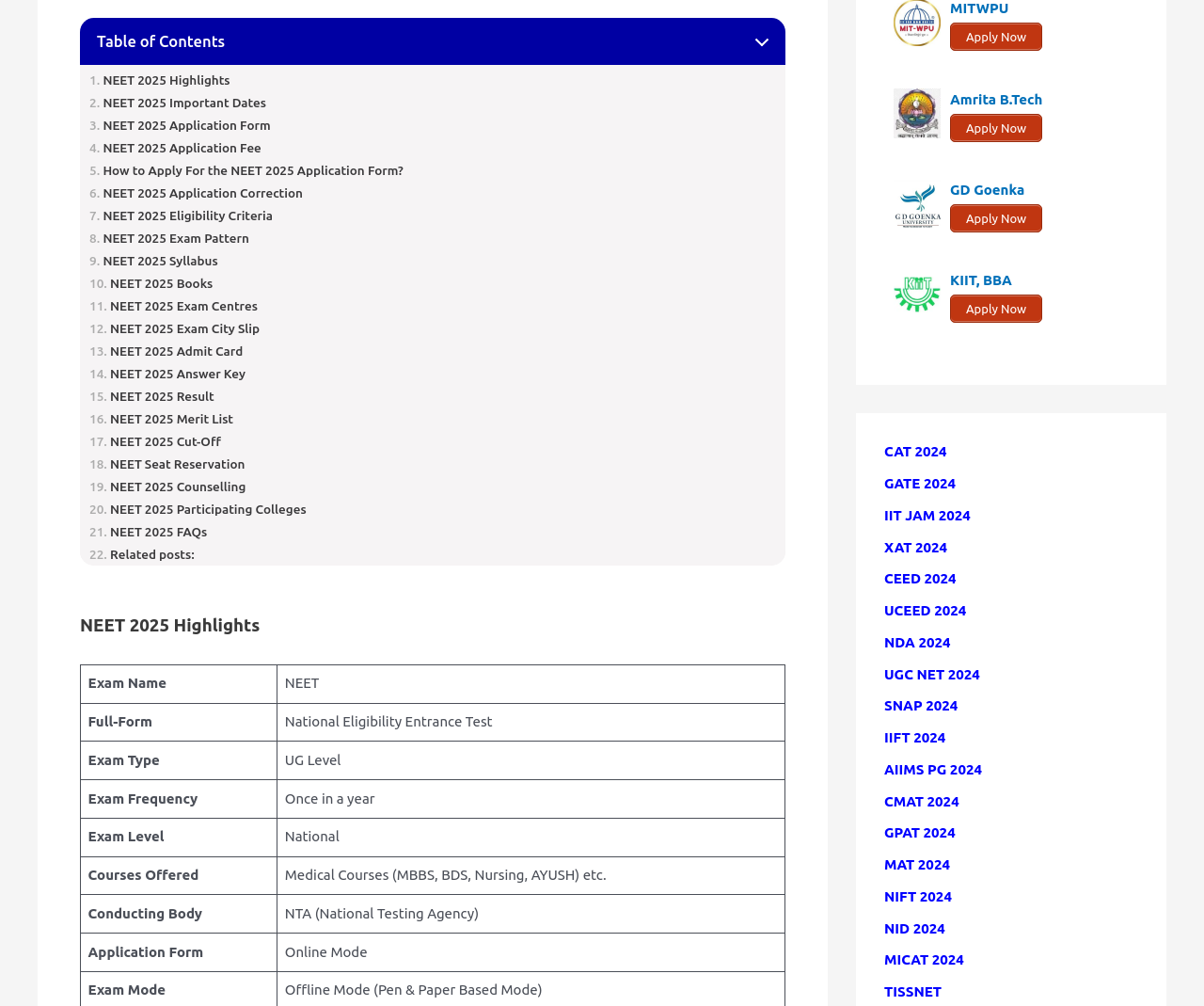Can you specify the bounding box coordinates for the region that should be clicked to fulfill this instruction: "Visit 'Home' page".

None